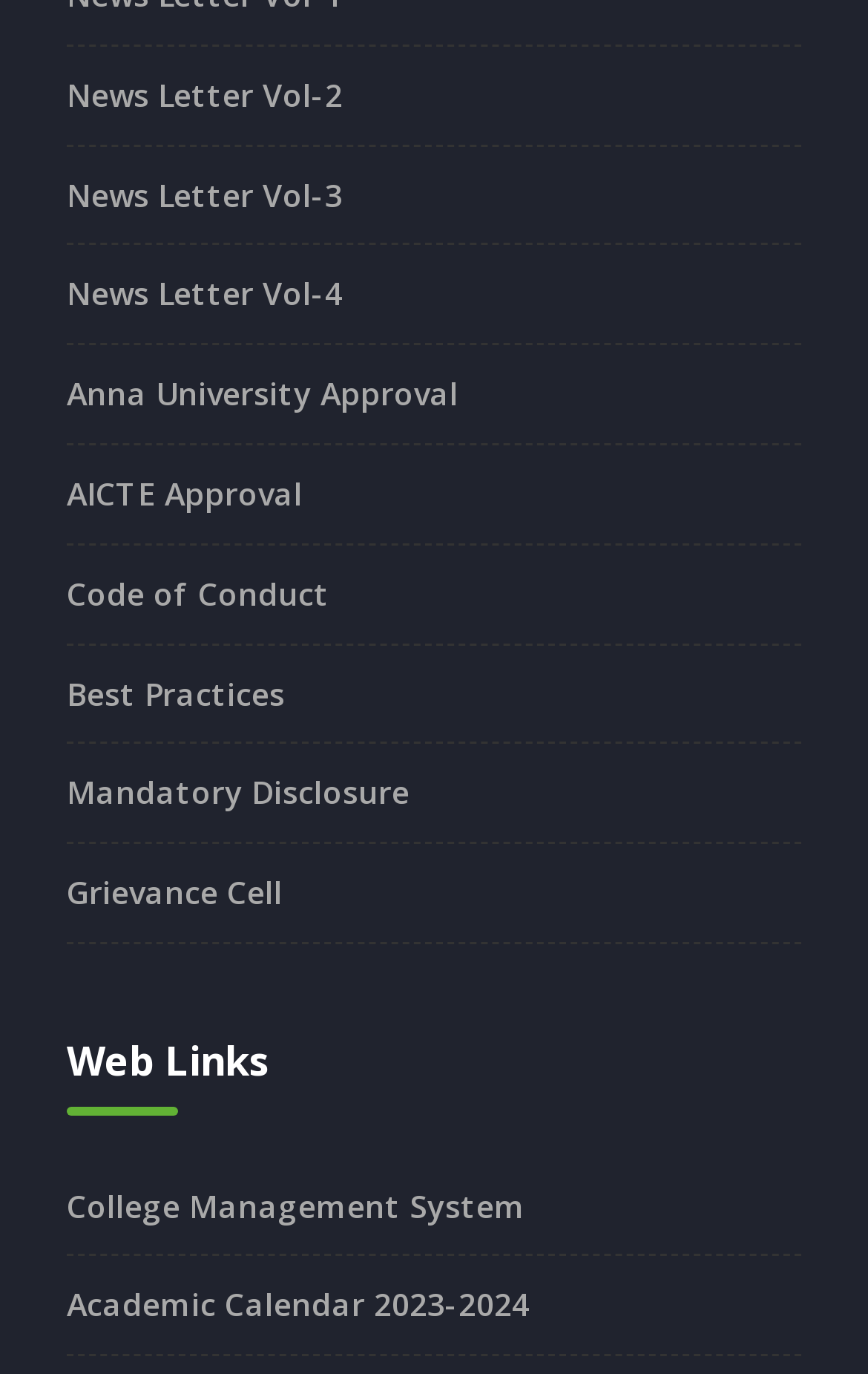Provide the bounding box coordinates of the HTML element this sentence describes: "Grievance Cell". The bounding box coordinates consist of four float numbers between 0 and 1, i.e., [left, top, right, bottom].

[0.077, 0.634, 0.326, 0.665]